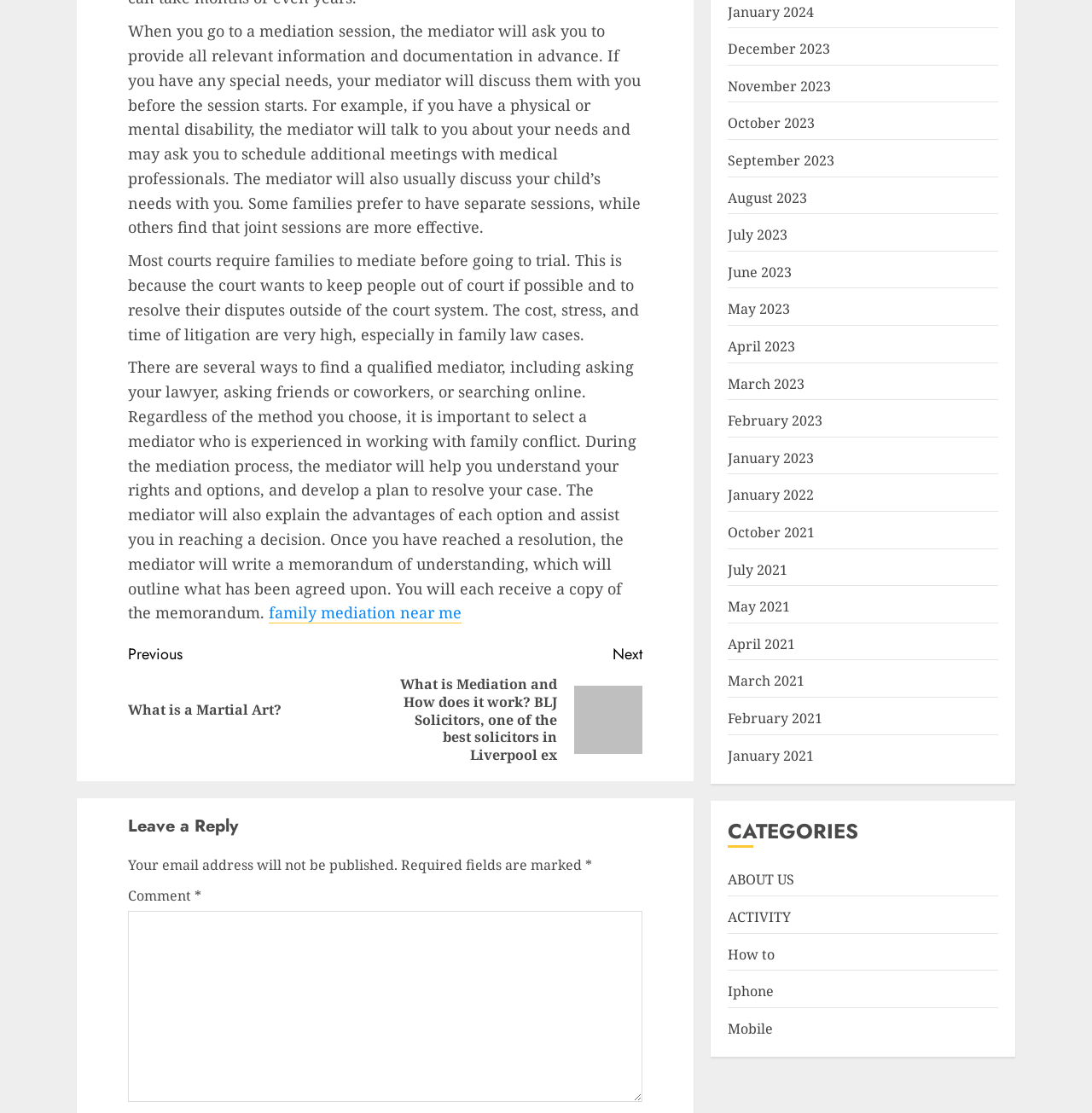Specify the bounding box coordinates (top-left x, top-left y, bottom-right x, bottom-right y) of the UI element in the screenshot that matches this description: family mediation near me

[0.246, 0.541, 0.423, 0.56]